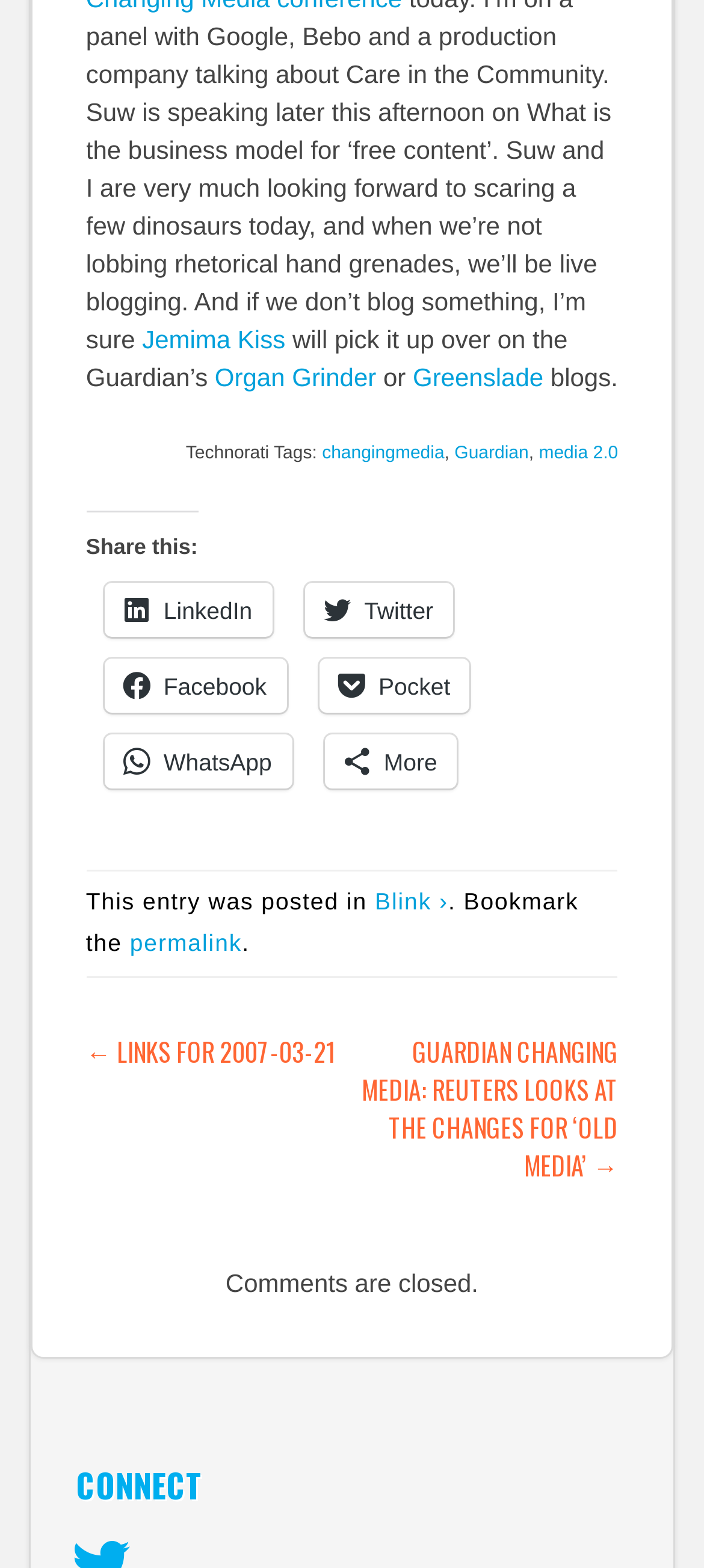Locate the bounding box coordinates of the clickable area to execute the instruction: "Share on LinkedIn". Provide the coordinates as four float numbers between 0 and 1, represented as [left, top, right, bottom].

[0.148, 0.371, 0.387, 0.406]